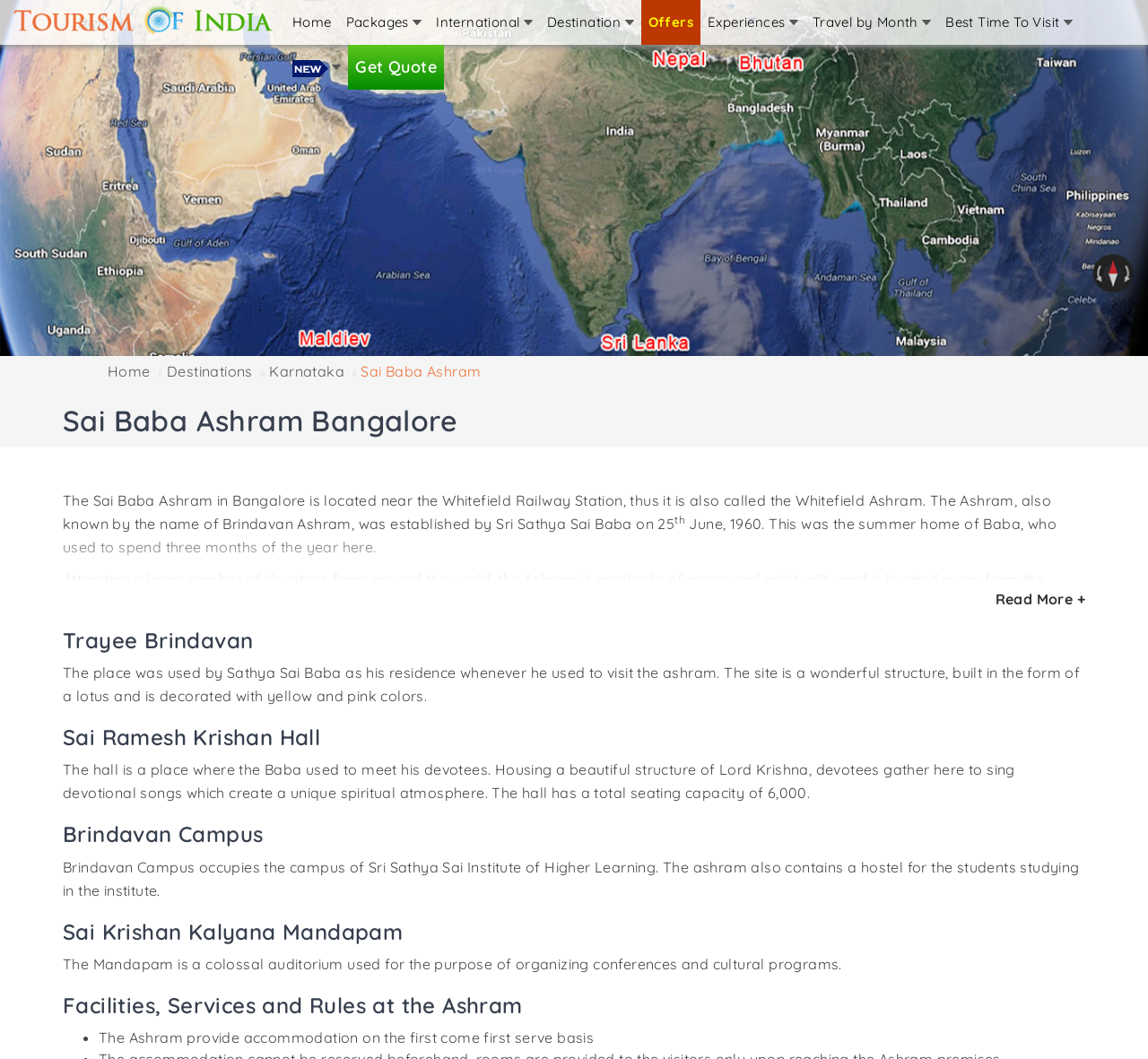Please locate the bounding box coordinates of the region I need to click to follow this instruction: "Click on the 'Get Quote' button".

[0.303, 0.042, 0.387, 0.085]